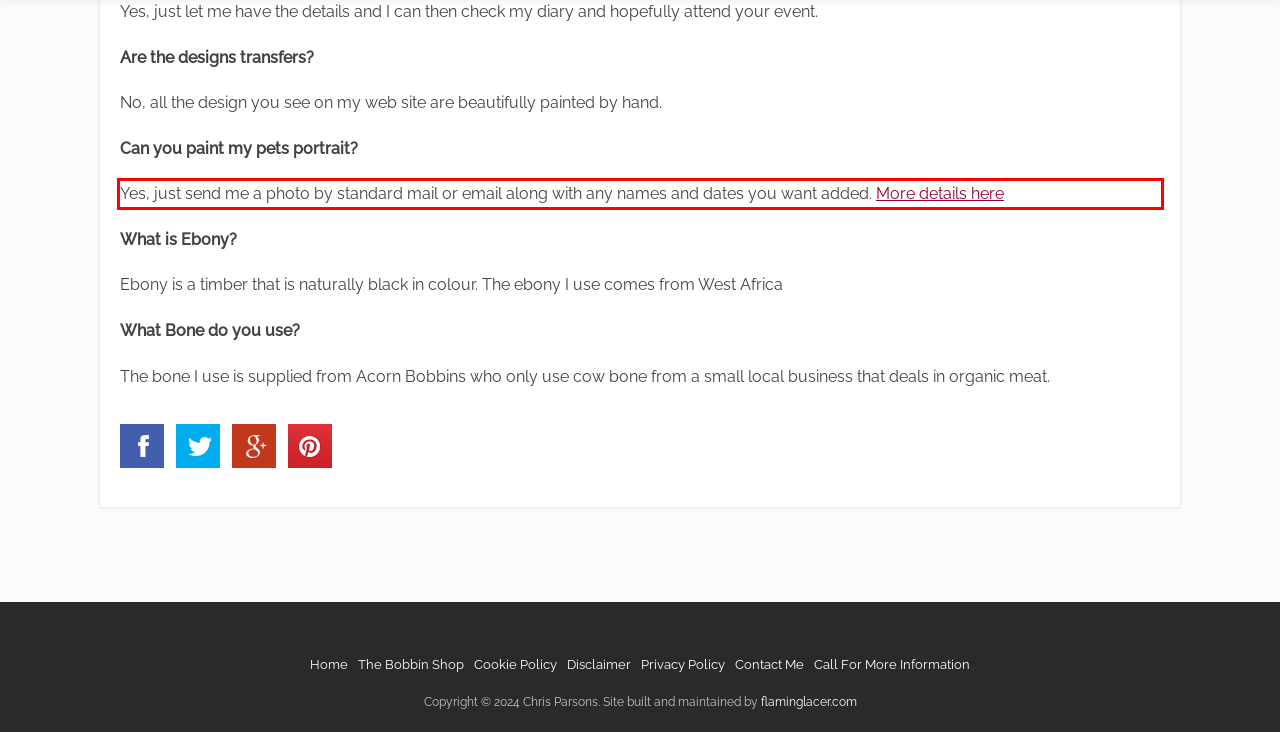Within the screenshot of a webpage, identify the red bounding box and perform OCR to capture the text content it contains.

Yes, just send me a photo by standard mail or email along with any names and dates you want added. More details here